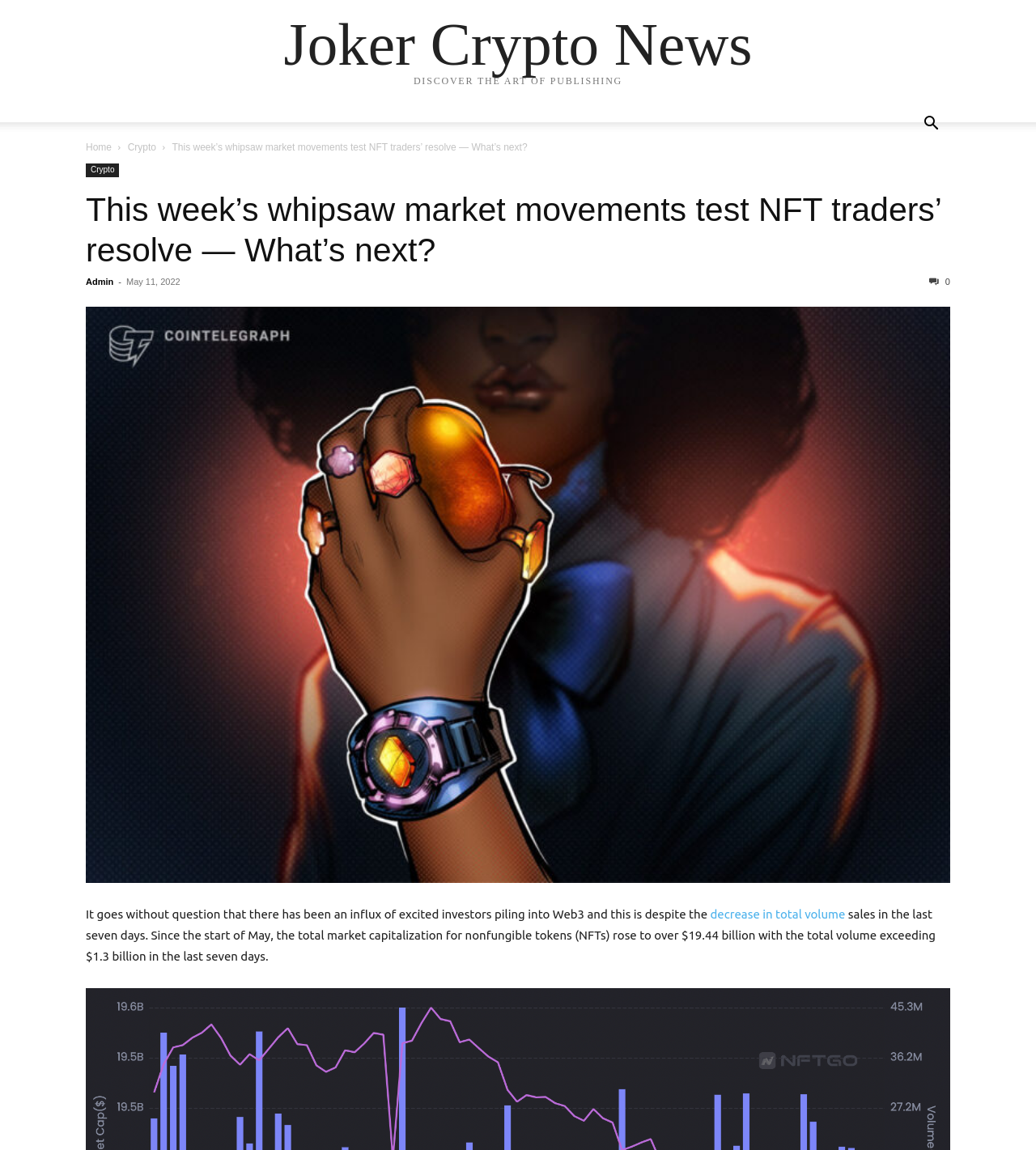Provide the bounding box coordinates of the UI element this sentence describes: "decrease in total volume".

[0.686, 0.789, 0.816, 0.801]